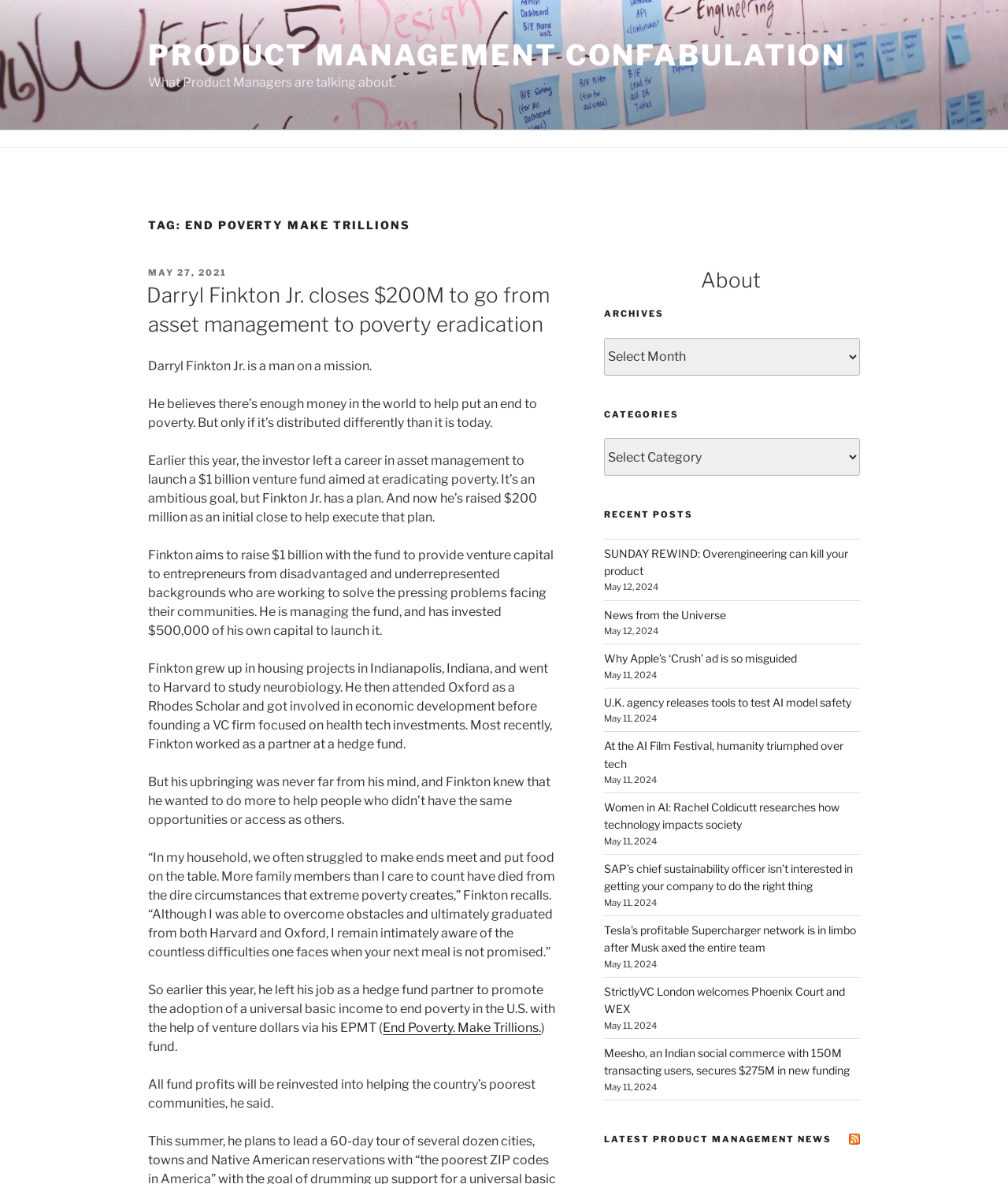Please indicate the bounding box coordinates for the clickable area to complete the following task: "View posts from March 2024". The coordinates should be specified as four float numbers between 0 and 1, i.e., [left, top, right, bottom].

None